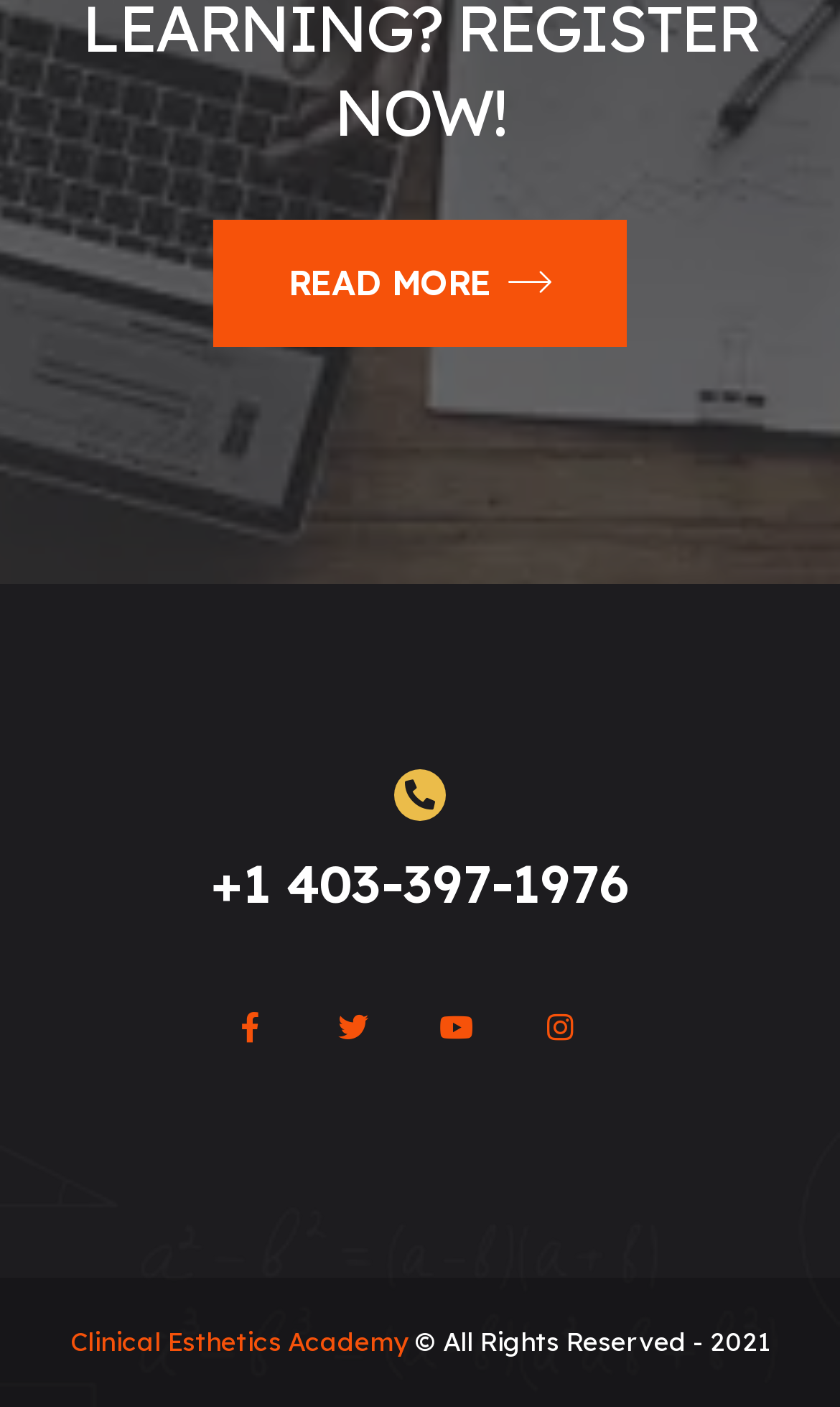What is the phone number on the webpage?
Using the image provided, answer with just one word or phrase.

+1 403-397-1976